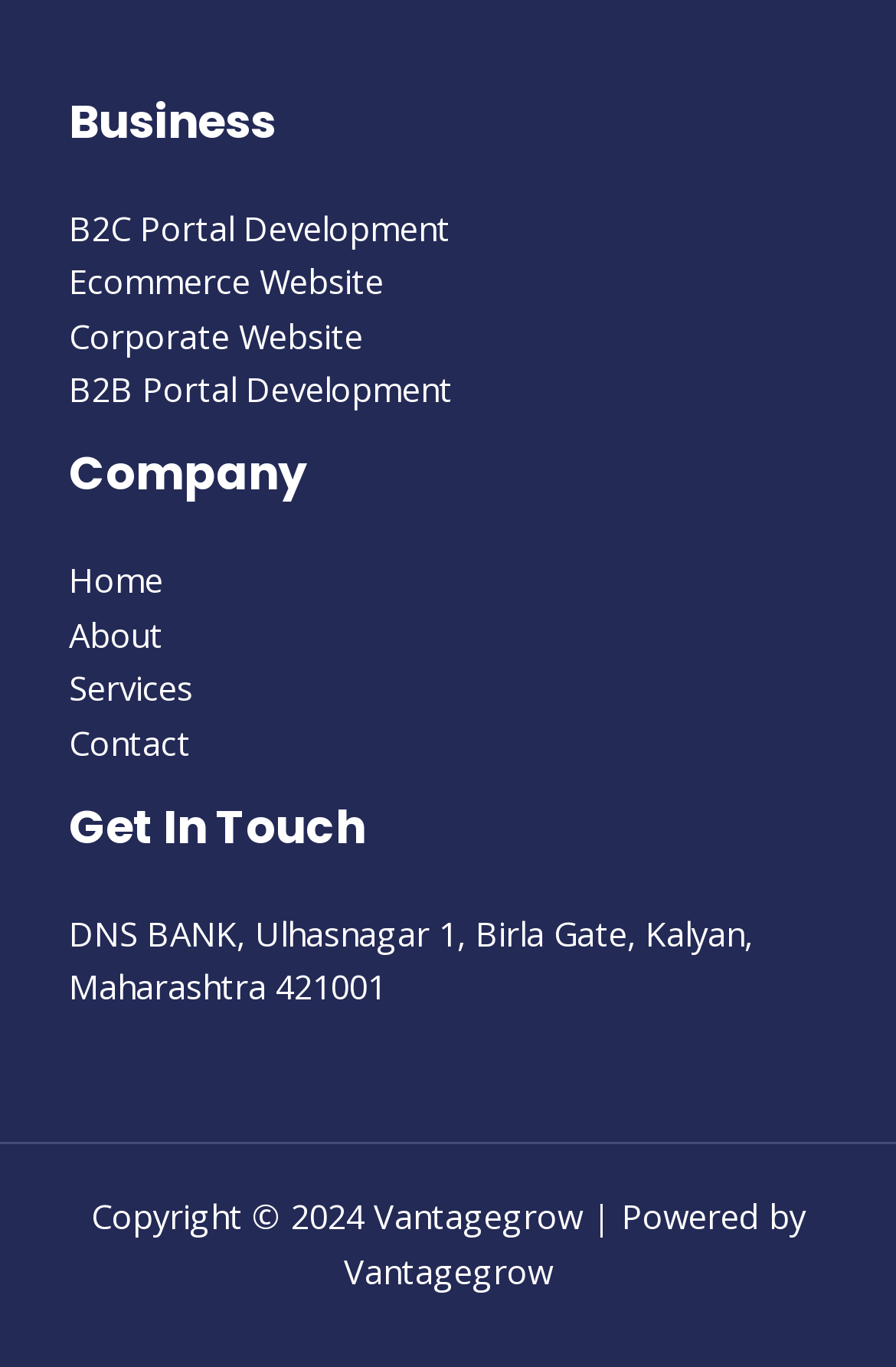What is the company name mentioned in the footer?
Using the image as a reference, give an elaborate response to the question.

I found a static text element with the copyright information 'Copyright © 2024 Vantagegrow | Powered by Vantagegrow' at the bottom of the webpage, which mentions the company name 'Vantagegrow'.